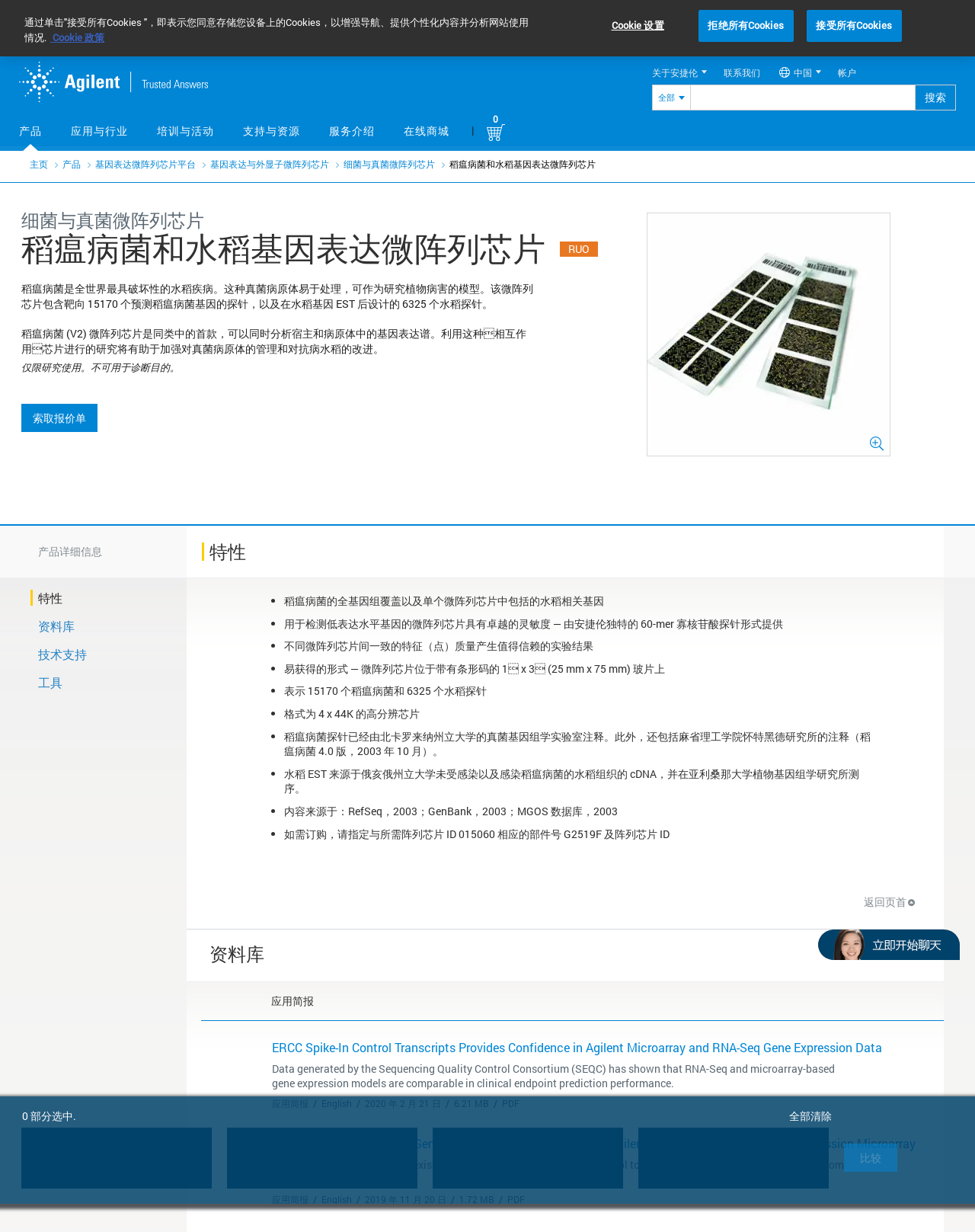Please identify the bounding box coordinates of the clickable area that will fulfill the following instruction: "go to database". The coordinates should be in the format of four float numbers between 0 and 1, i.e., [left, top, right, bottom].

[0.207, 0.767, 0.96, 0.782]